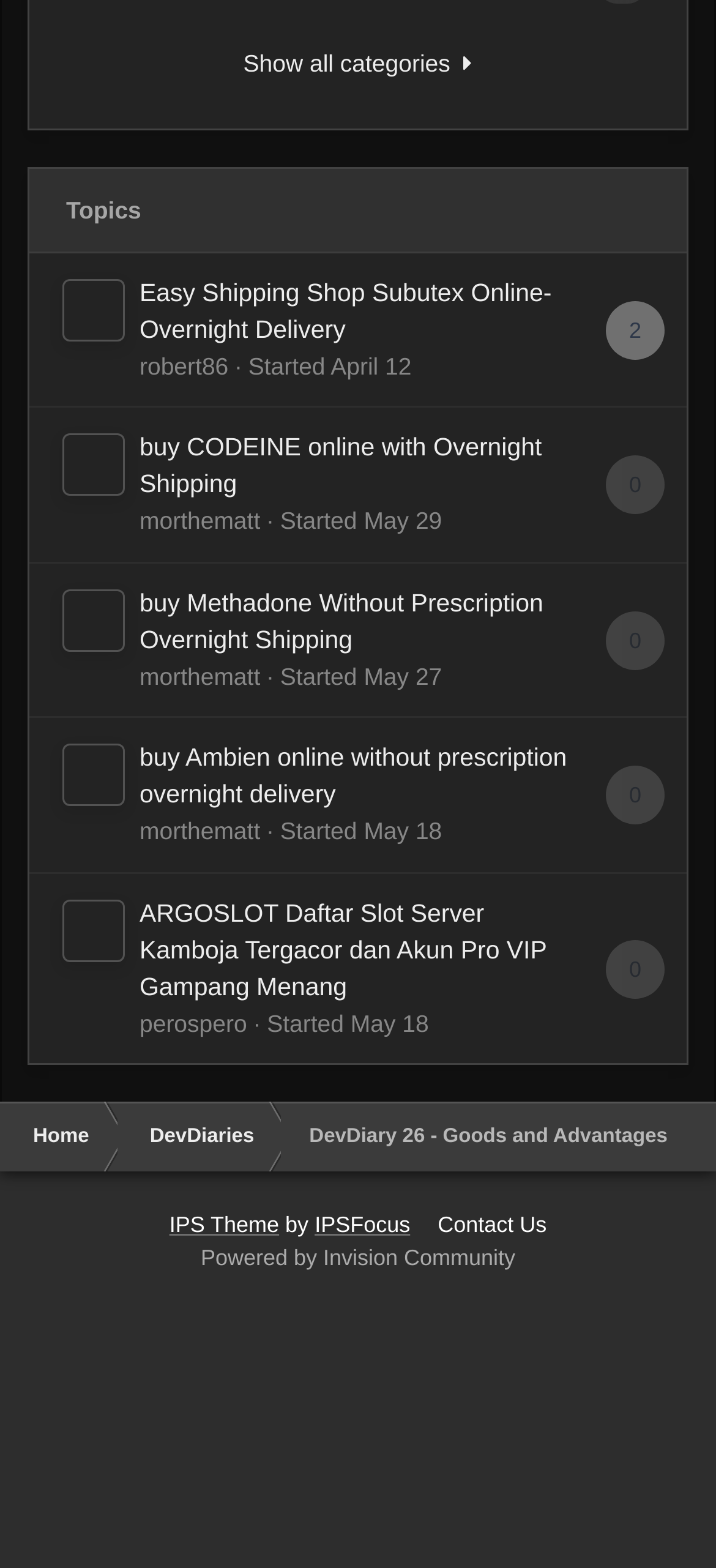Please specify the coordinates of the bounding box for the element that should be clicked to carry out this instruction: "Read about Internet Explorer 7". The coordinates must be four float numbers between 0 and 1, formatted as [left, top, right, bottom].

None